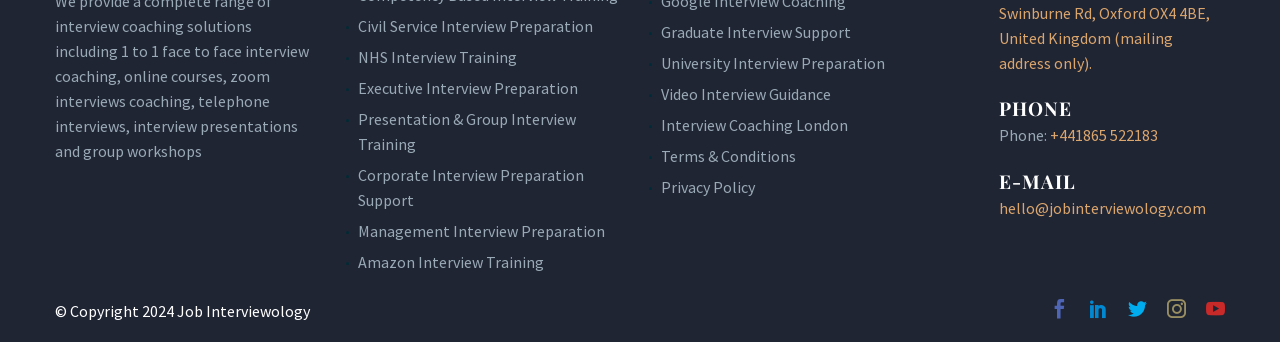What is the mailing address of Job Interviewology?
Provide a well-explained and detailed answer to the question.

The mailing address of Job Interviewology can be found on the webpage, which is 'Swinburne Rd, Oxford OX4 4BE, United Kingdom'.